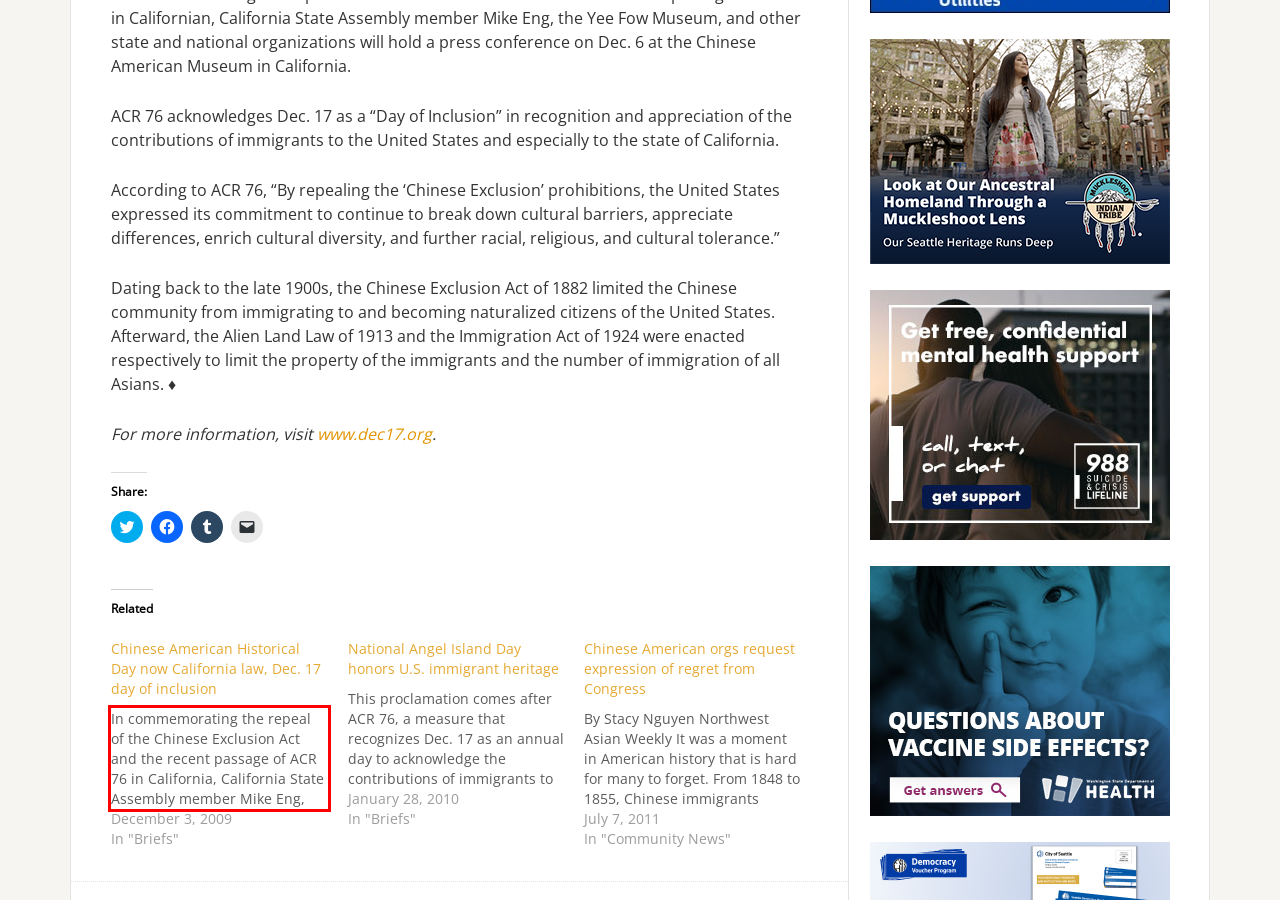You have a screenshot with a red rectangle around a UI element. Recognize and extract the text within this red bounding box using OCR.

In commemorating the repeal of the Chinese Exclusion Act and the recent passage of ACR 76 in California, California State Assembly member Mike Eng, the Yee Fow Museum, and other state and national organizations held a public conference on Dec. 6 at the Chinese American Museum in California.